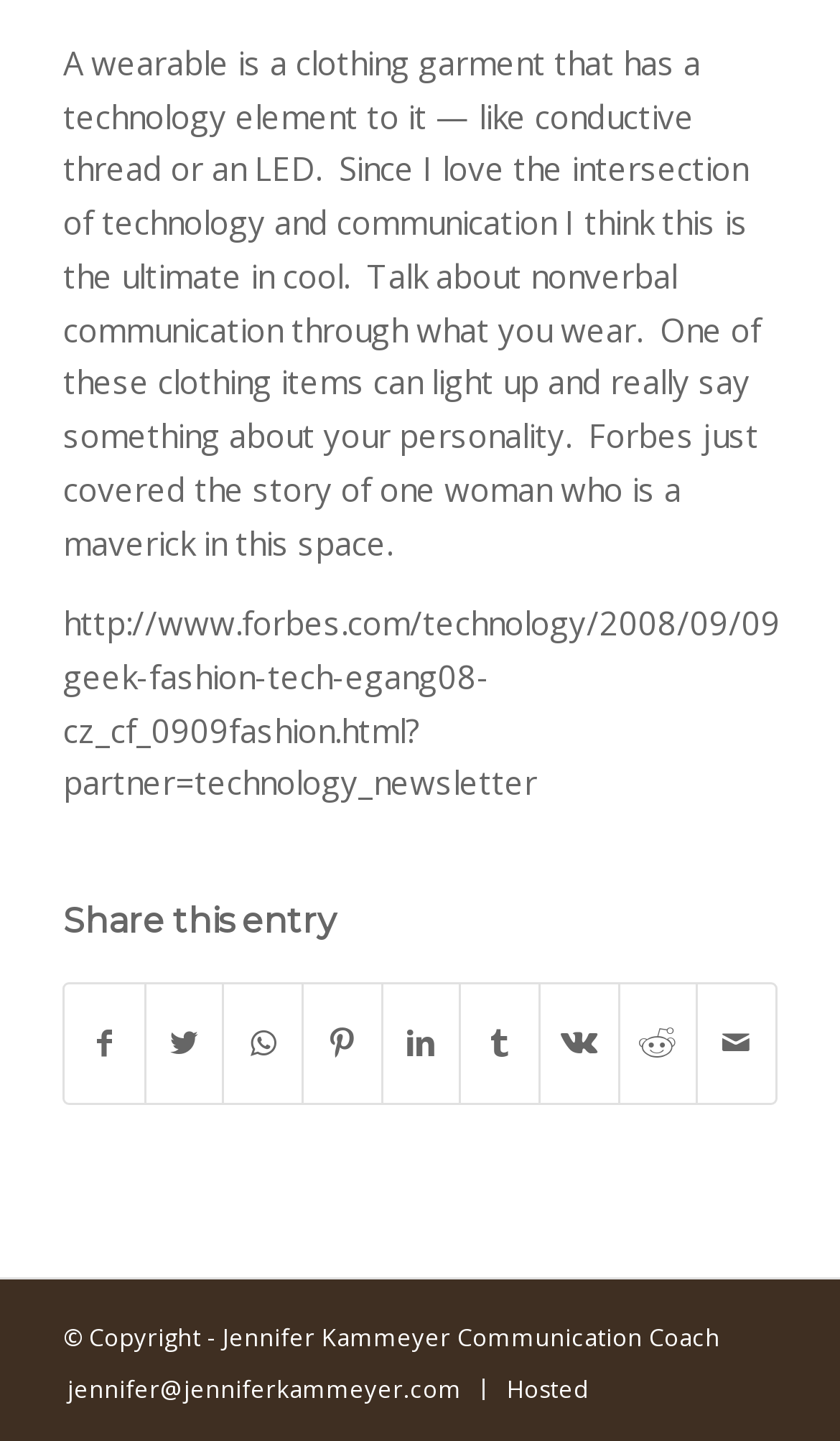Identify the bounding box for the UI element described as: "Hosted". The coordinates should be four float numbers between 0 and 1, i.e., [left, top, right, bottom].

[0.603, 0.952, 0.701, 0.975]